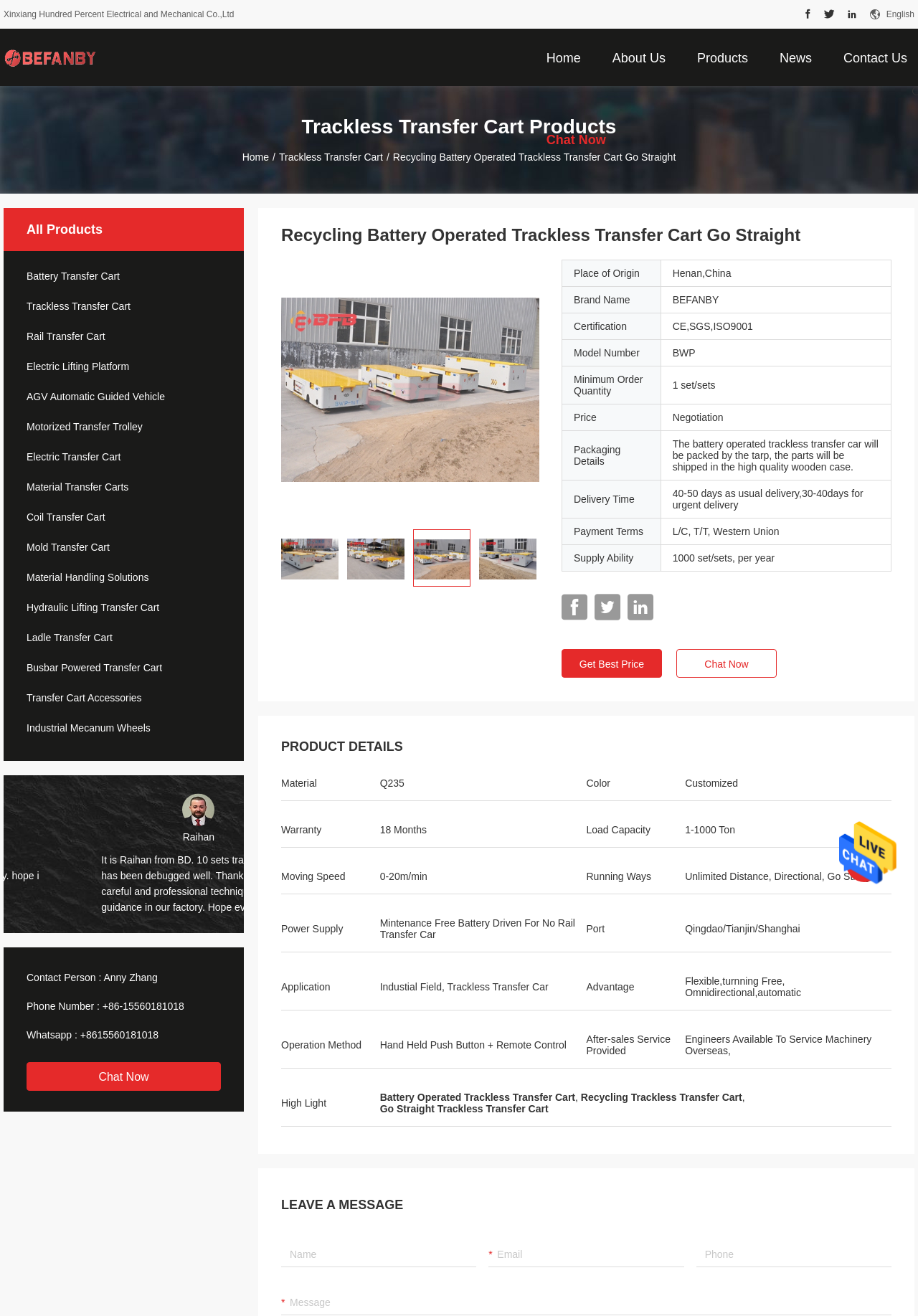Predict the bounding box coordinates of the UI element that matches this description: "https://www.godfatherstyle.com/3-tips-for-getting-the-most-out-of-your-white-contact-lenses/". The coordinates should be in the format [left, top, right, bottom] with each value between 0 and 1.

None